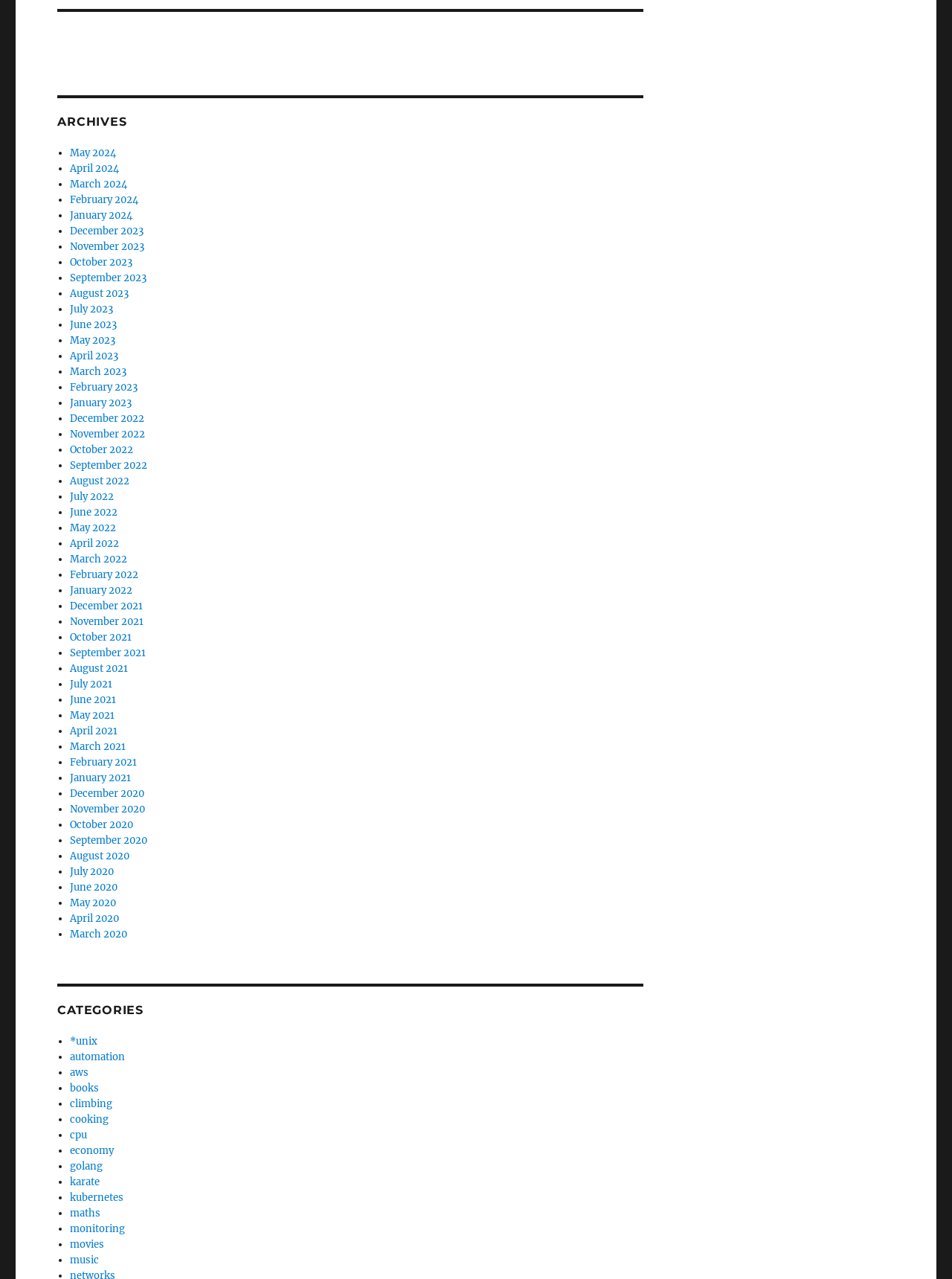Are the months listed in chronological order?
Provide a one-word or short-phrase answer based on the image.

No